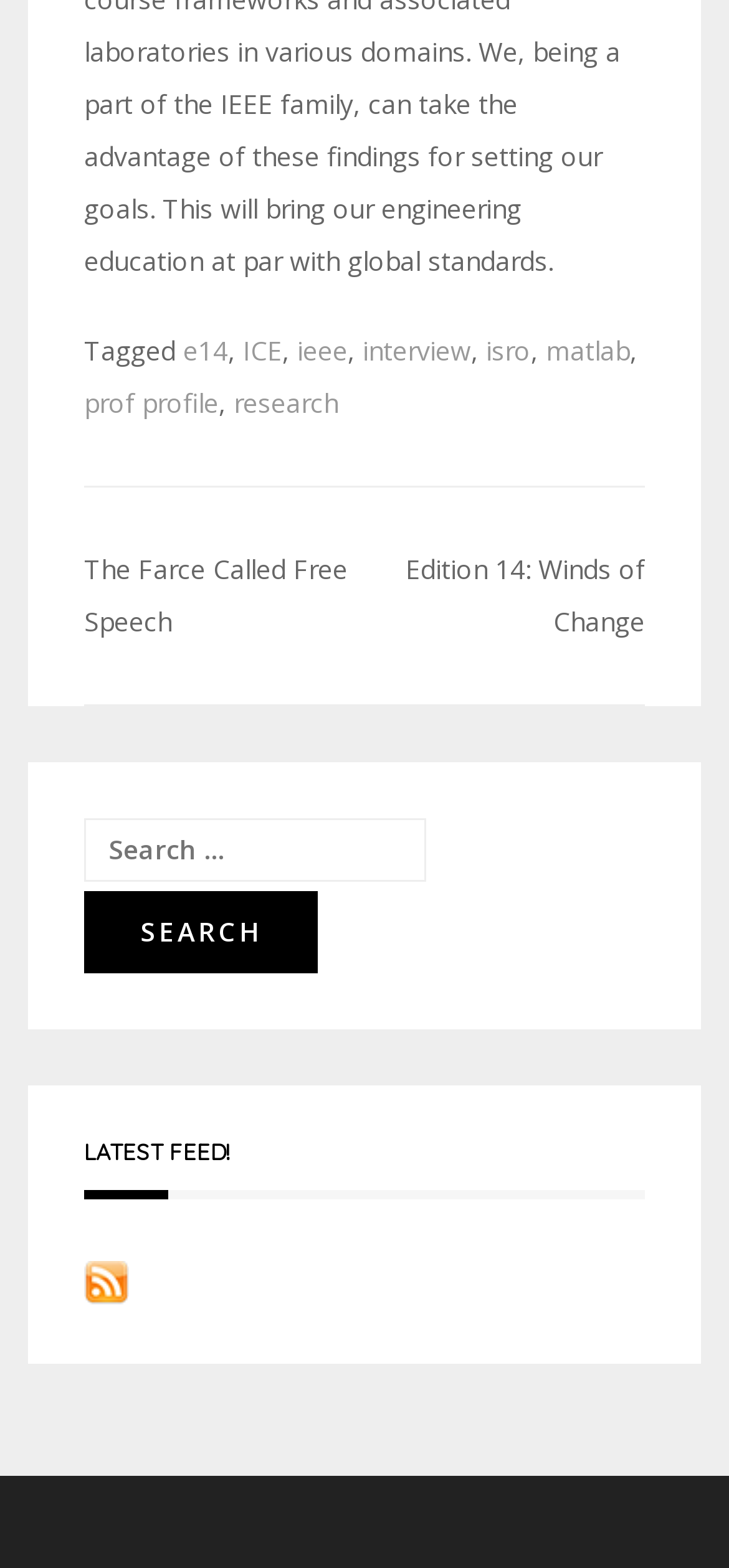Identify the bounding box coordinates of the section to be clicked to complete the task described by the following instruction: "Go to the 'Edition 14: Winds of Change' page". The coordinates should be four float numbers between 0 and 1, formatted as [left, top, right, bottom].

[0.556, 0.351, 0.885, 0.407]